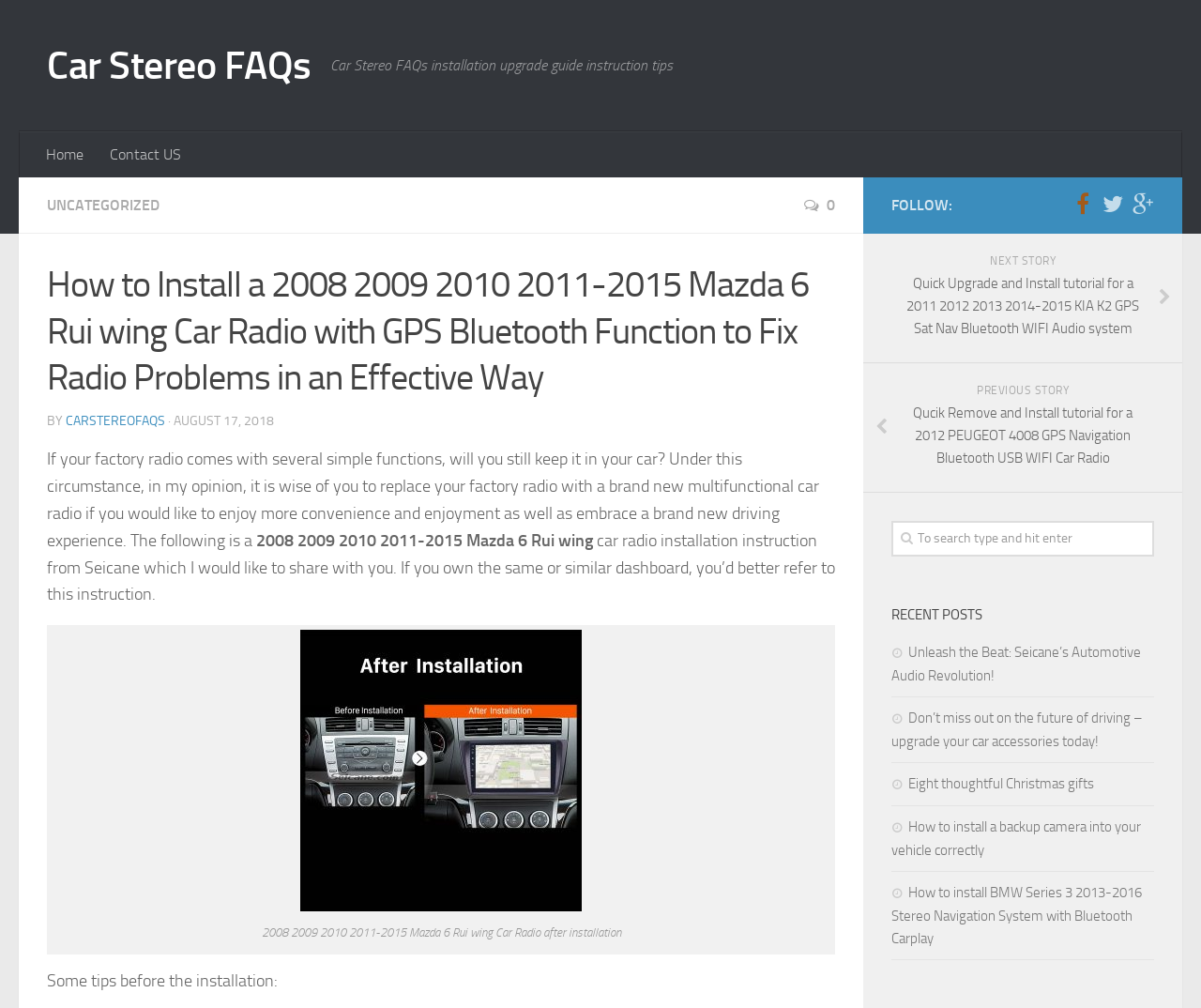Identify the bounding box coordinates for the UI element described as: "Eight thoughtful Christmas gifts".

[0.742, 0.769, 0.911, 0.786]